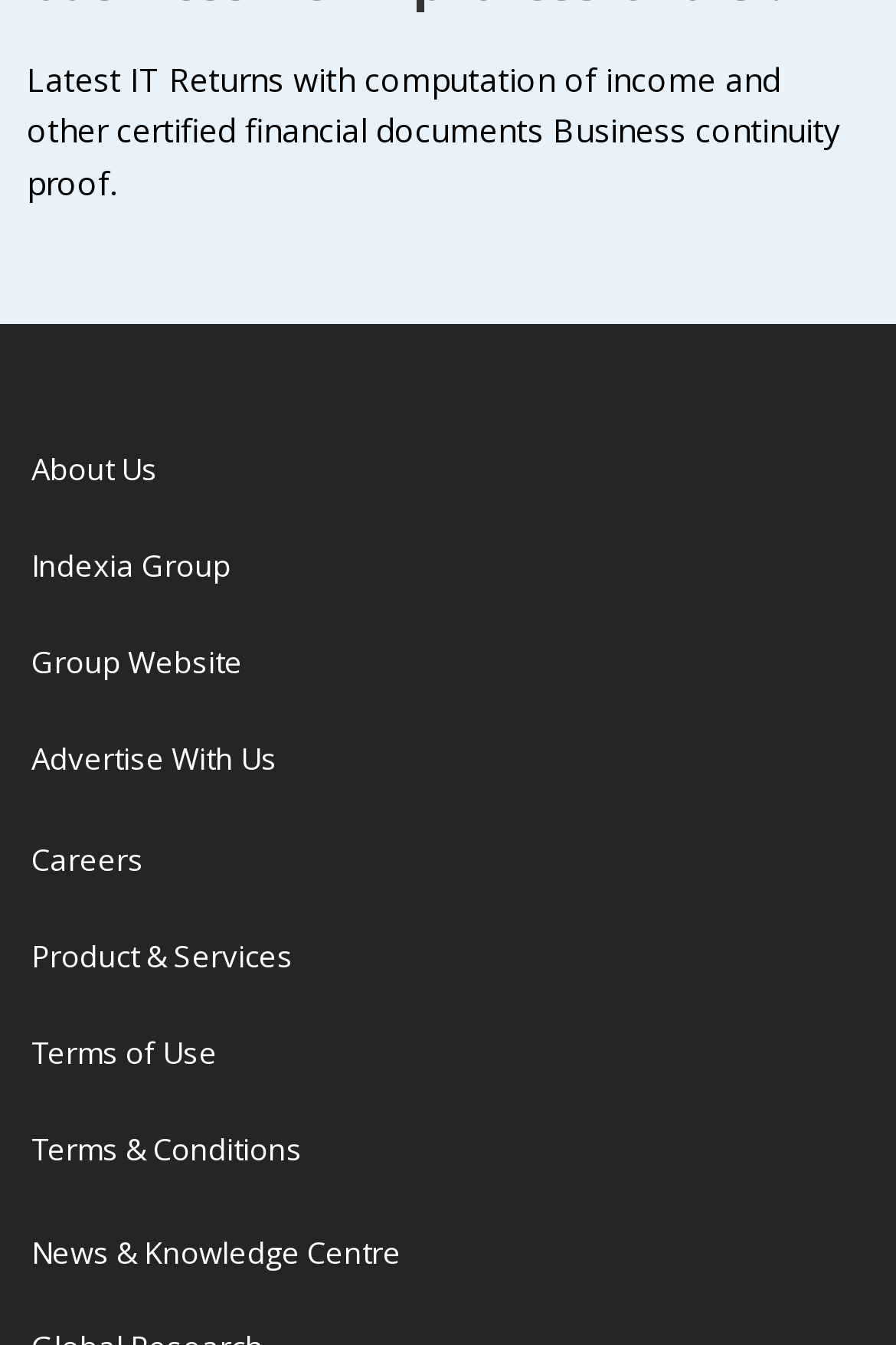Indicate the bounding box coordinates of the clickable region to achieve the following instruction: "explore news and knowledge centre."

[0.035, 0.906, 0.448, 0.954]